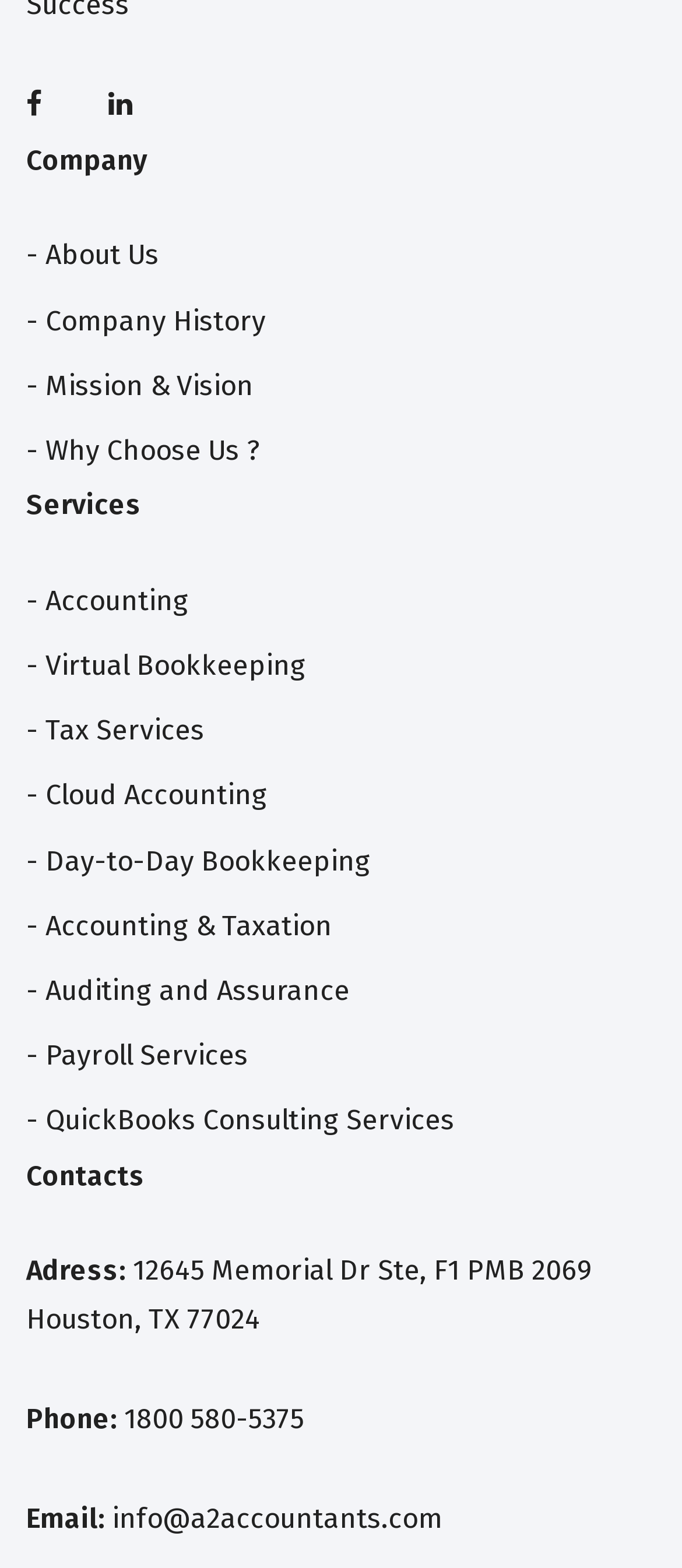Find the bounding box coordinates of the UI element according to this description: "info@a2accountants.com".

[0.164, 0.958, 0.649, 0.979]